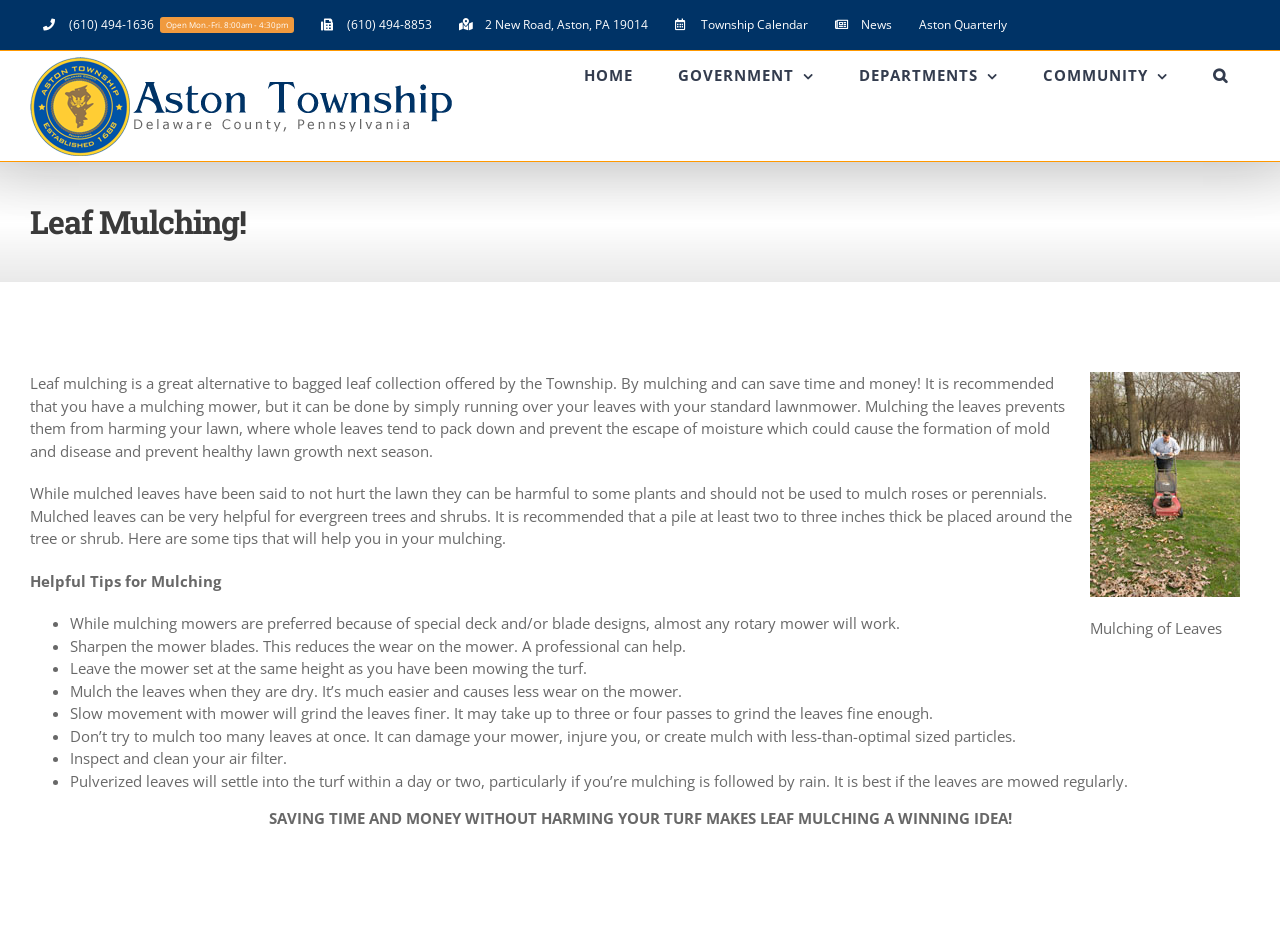Extract the bounding box coordinates for the HTML element that matches this description: "Veterinary Practices". The coordinates should be four float numbers between 0 and 1, i.e., [left, top, right, bottom].

None